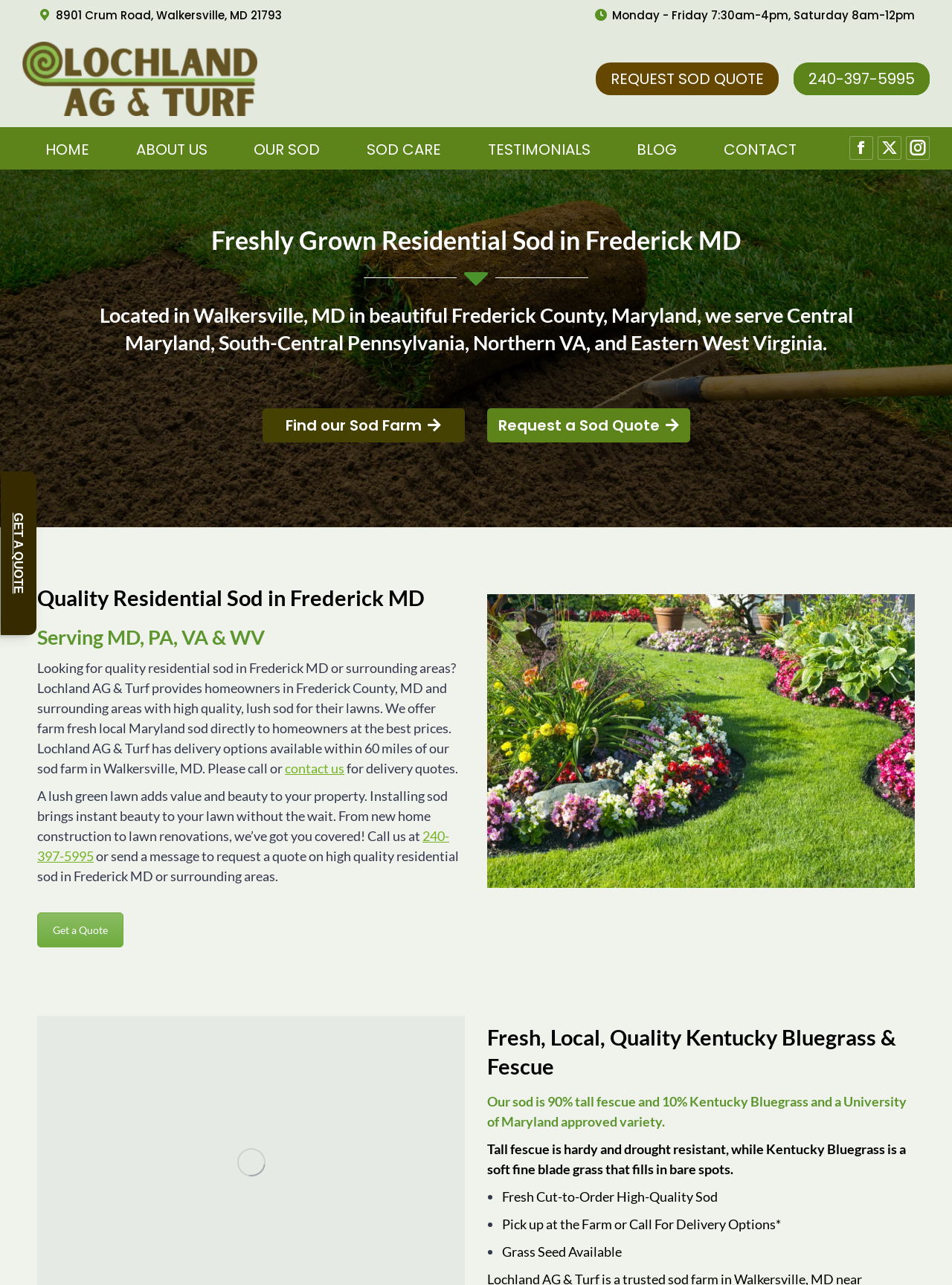Can you show the bounding box coordinates of the region to click on to complete the task described in the instruction: "Go to the top of the page"?

[0.961, 0.712, 0.992, 0.735]